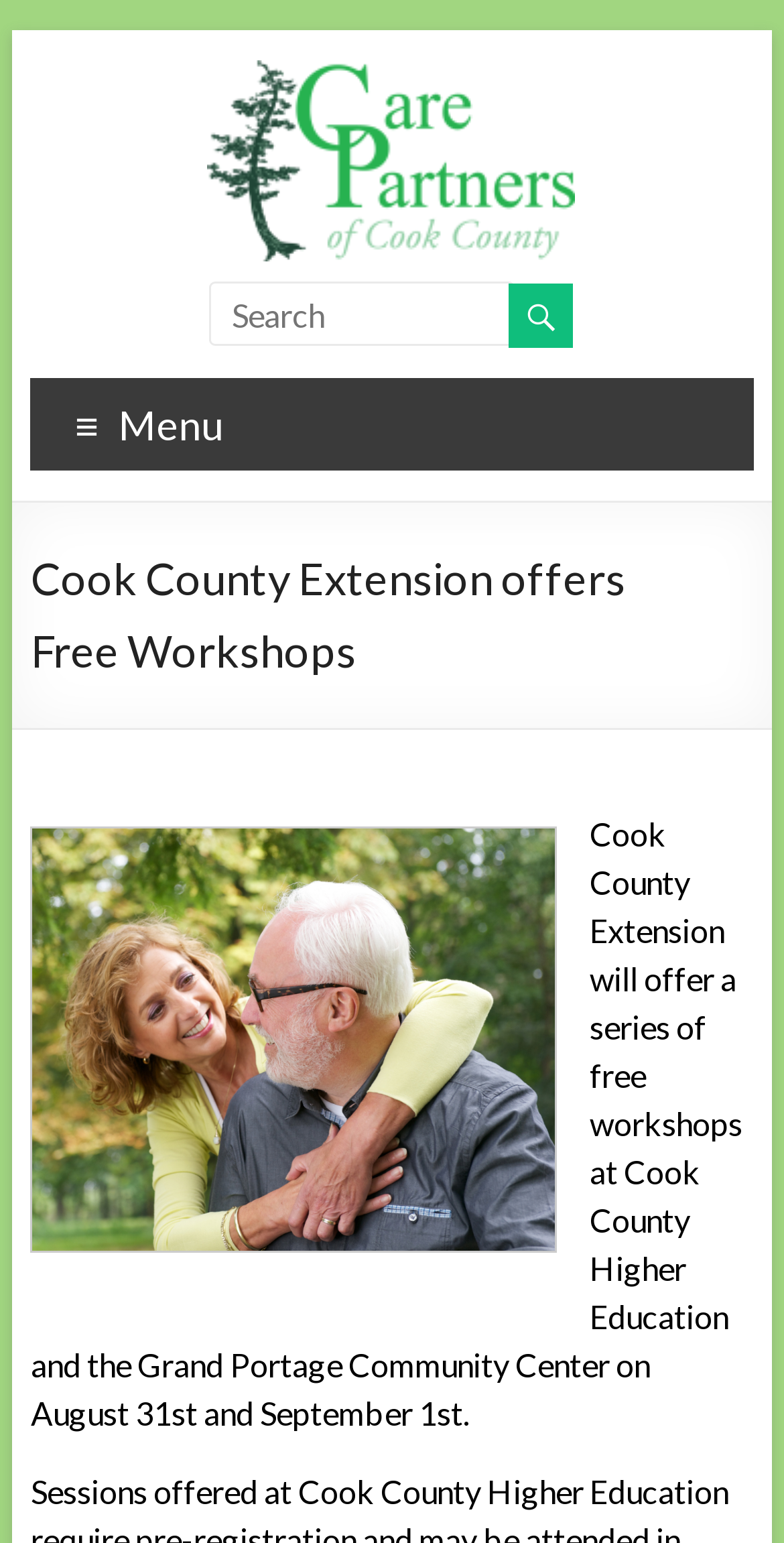What is the text on the top-right search button?
Your answer should be a single word or phrase derived from the screenshot.

uf400